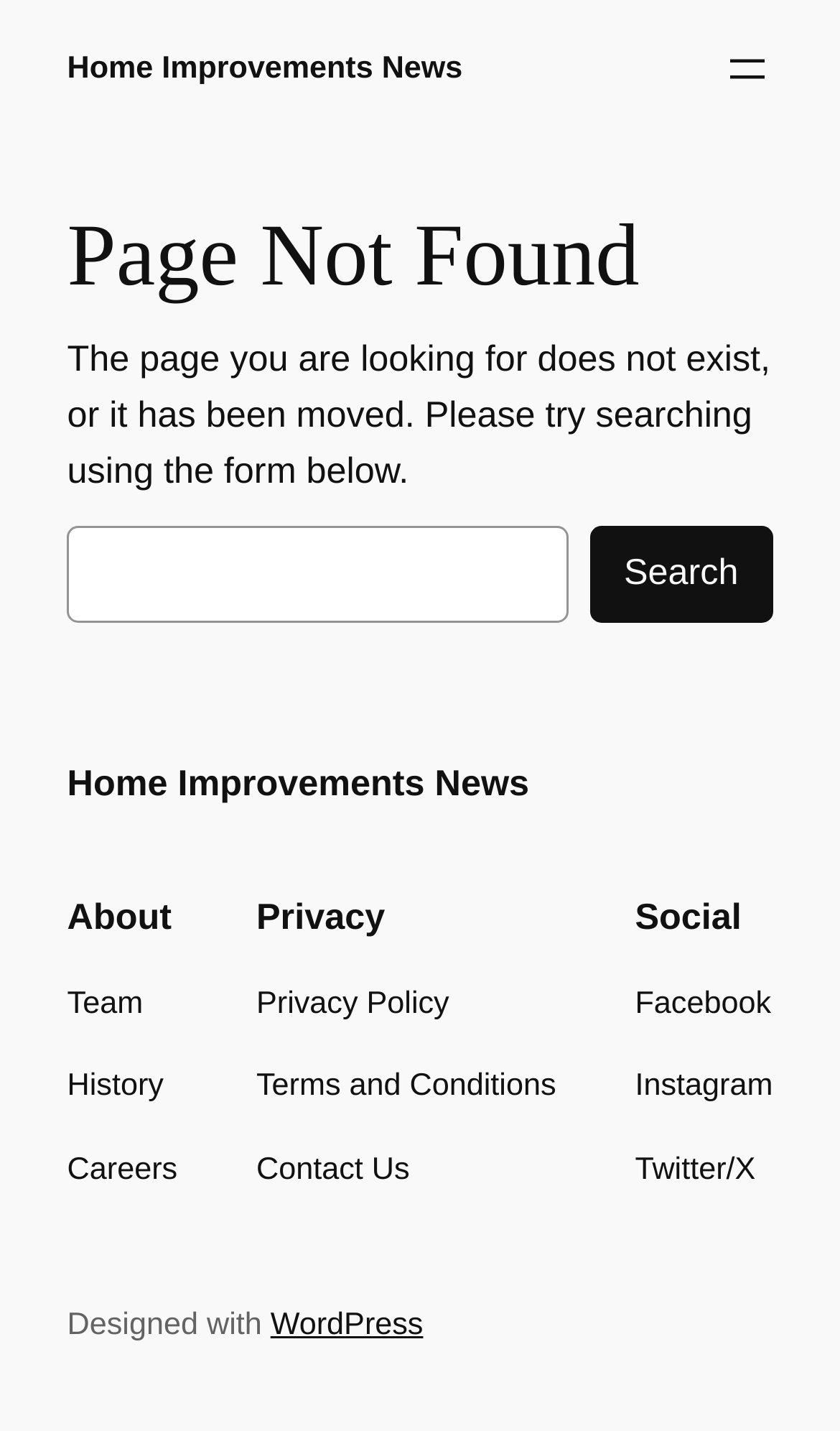Determine the coordinates of the bounding box for the clickable area needed to execute this instruction: "Check Facebook page".

[0.756, 0.685, 0.918, 0.719]